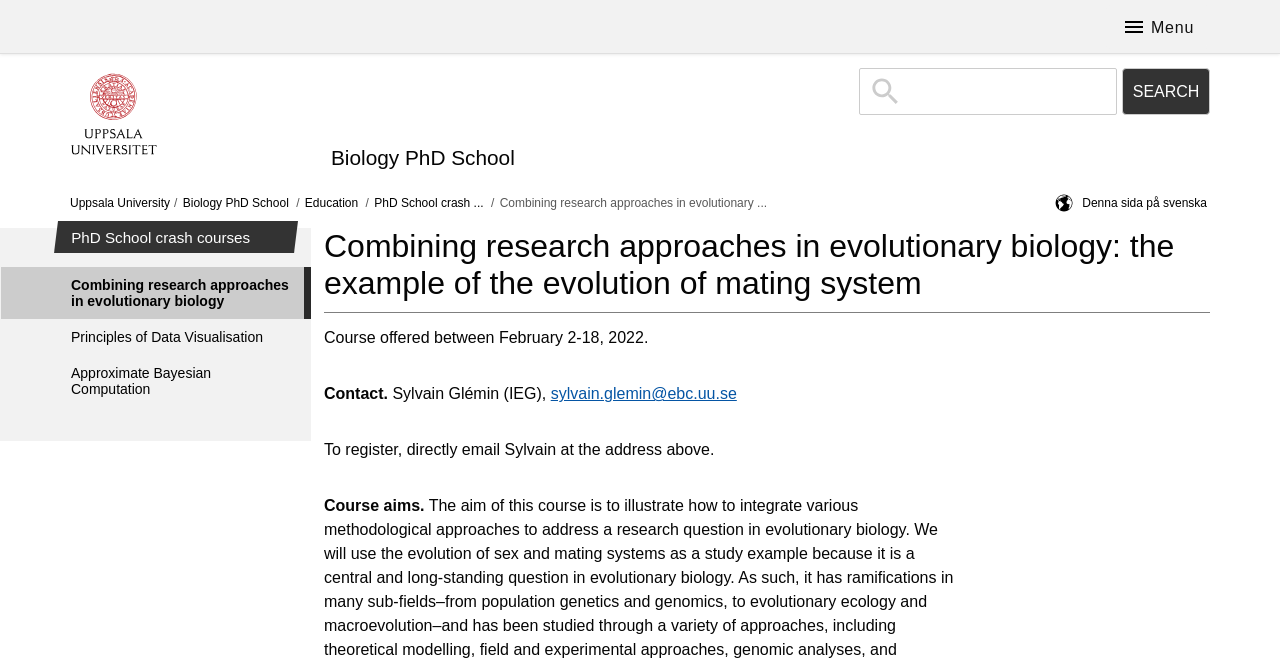When is the course offered?
Using the information from the image, give a concise answer in one word or a short phrase.

February 2-18, 2022